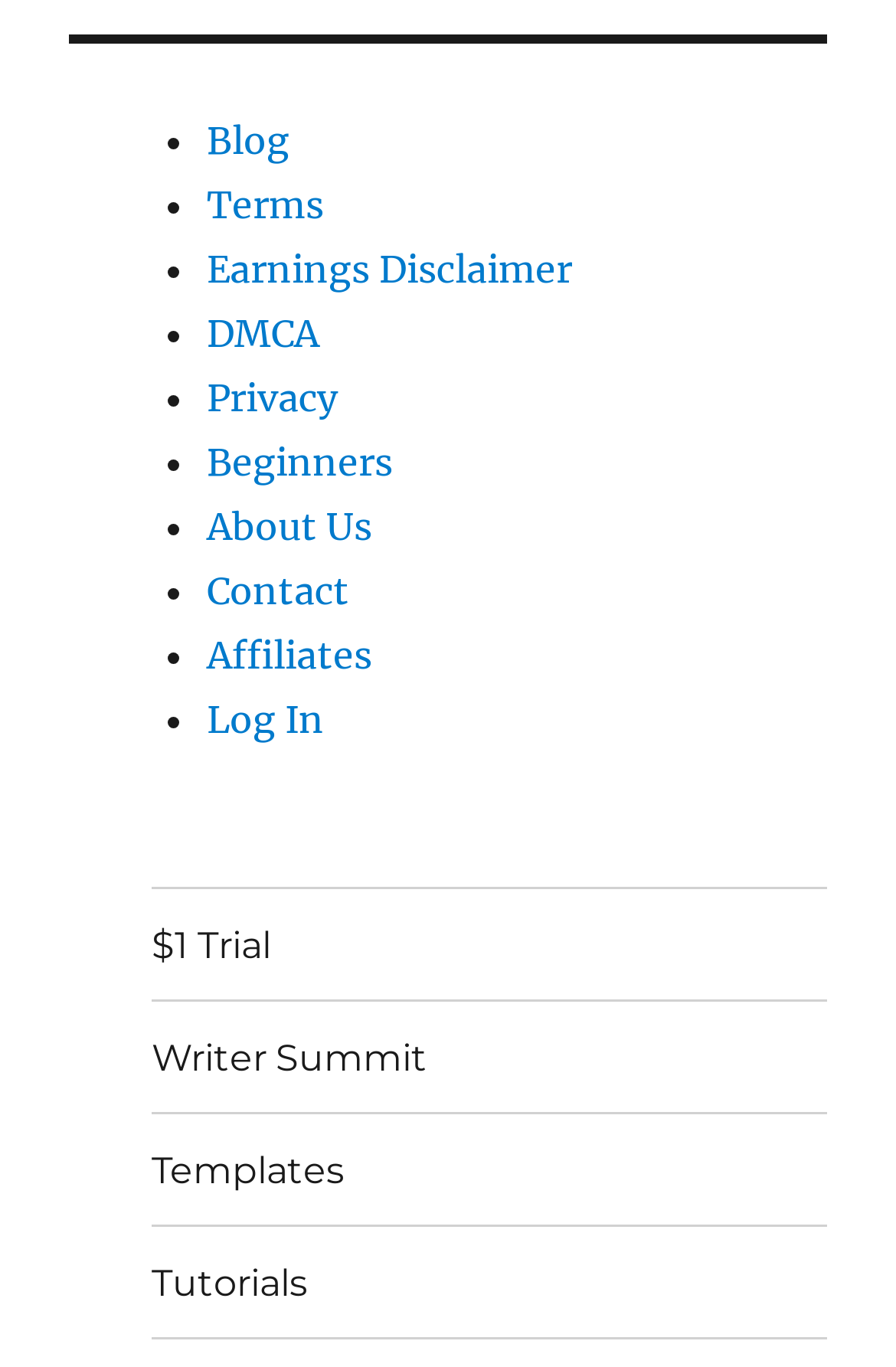Please provide the bounding box coordinate of the region that matches the element description: About Us. Coordinates should be in the format (top-left x, top-left y, bottom-right x, bottom-right y) and all values should be between 0 and 1.

[0.231, 0.369, 0.415, 0.402]